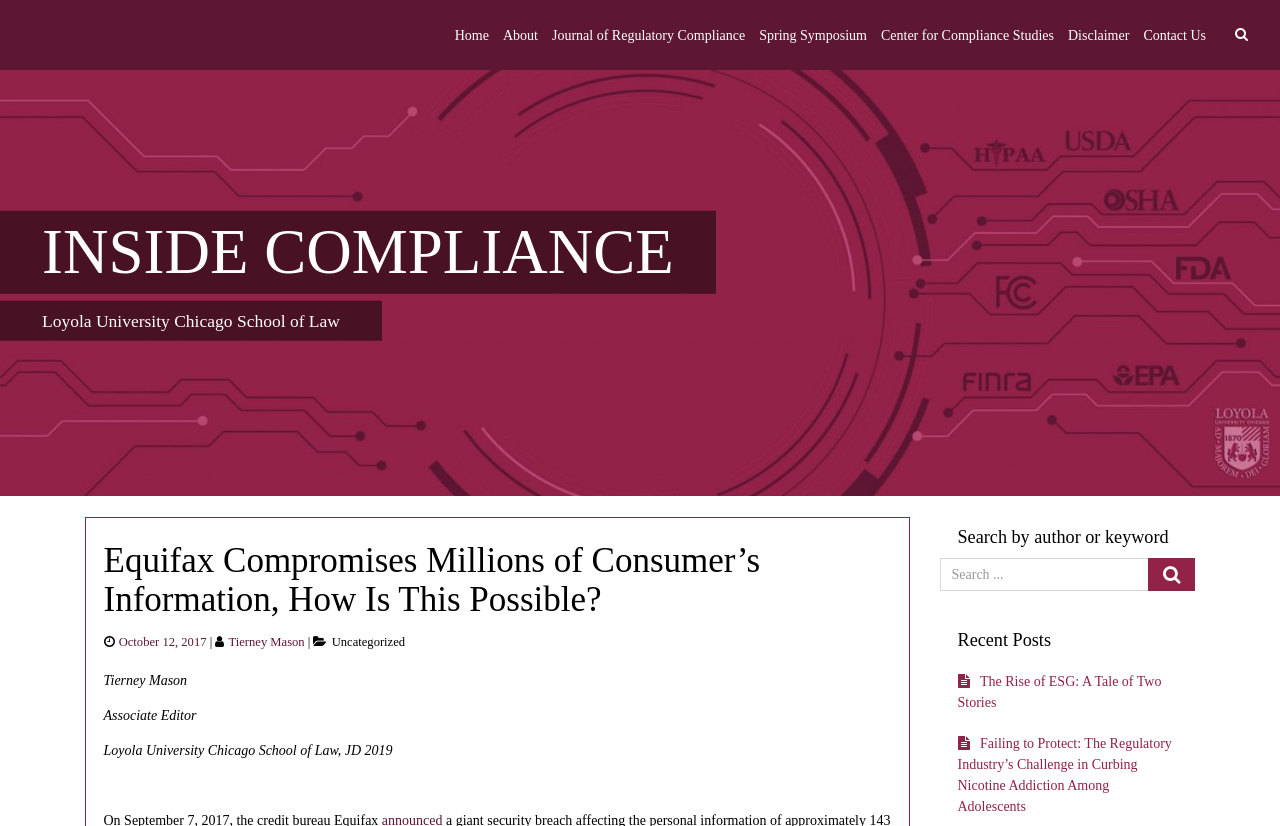Using the details in the image, give a detailed response to the question below:
What is the category of the article?

I found the answer by looking at the static text 'Categories' and the static text 'Uncategorized' which is located below the article title, indicating the category of the article.